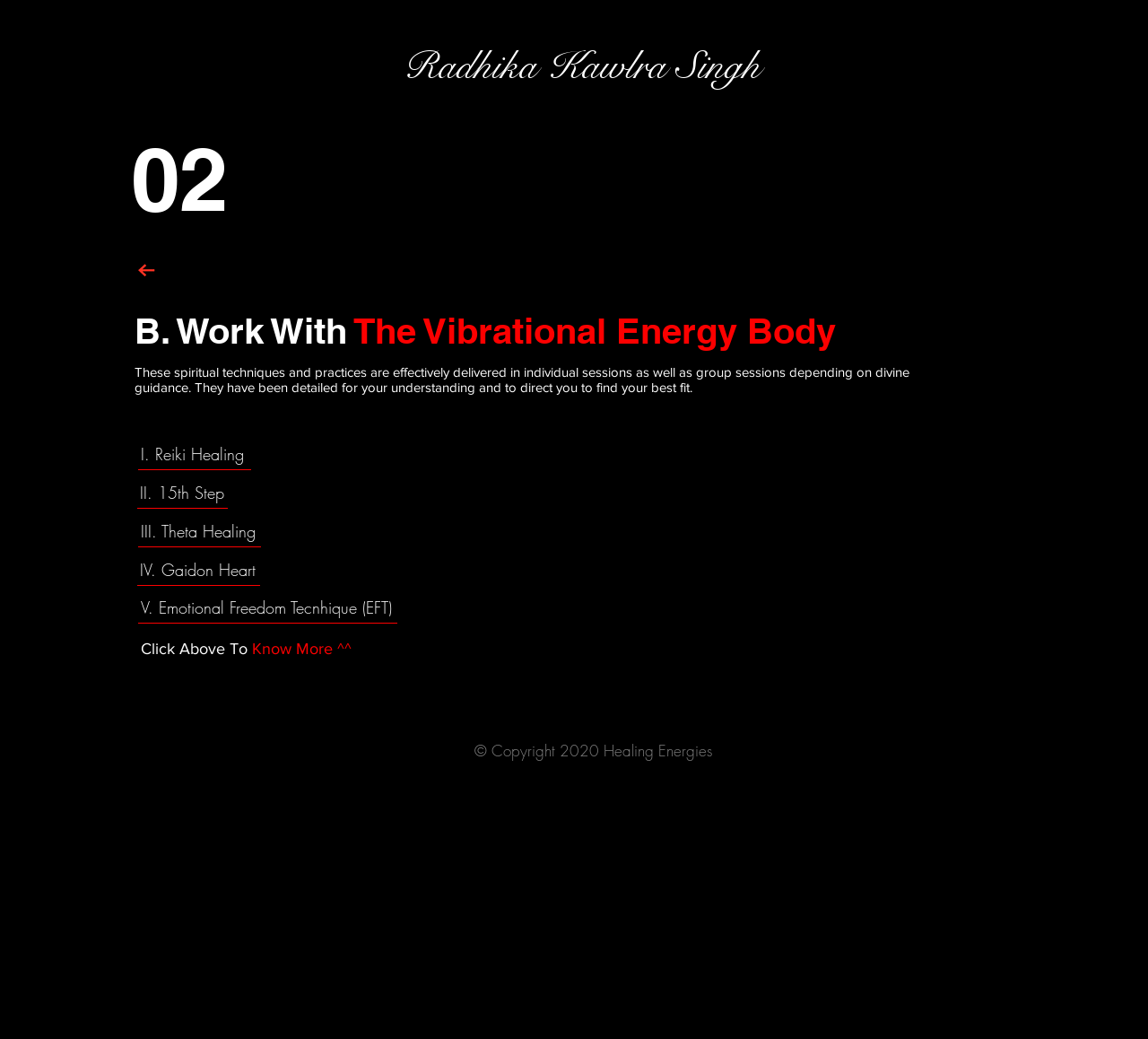What is the name of the person mentioned on the webpage?
Please provide a comprehensive answer based on the contents of the image.

The name 'Radhika Kawlra Singh' is mentioned as a heading on the webpage, and it is also a link. This suggests that Radhika Kawlra Singh is the person associated with the webpage's content.